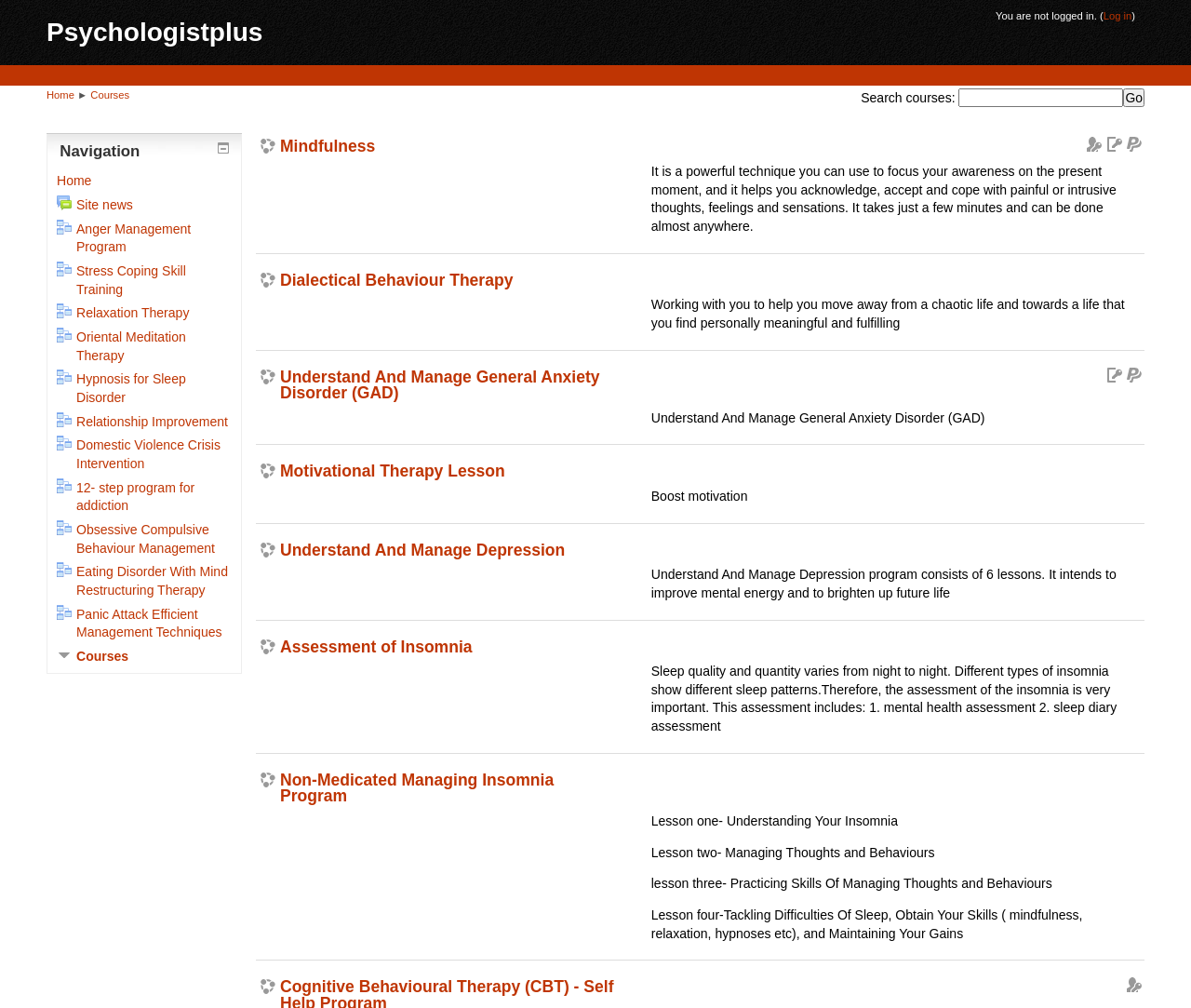What is the search function for on this page?
Using the image as a reference, answer the question with a short word or phrase.

Search courses